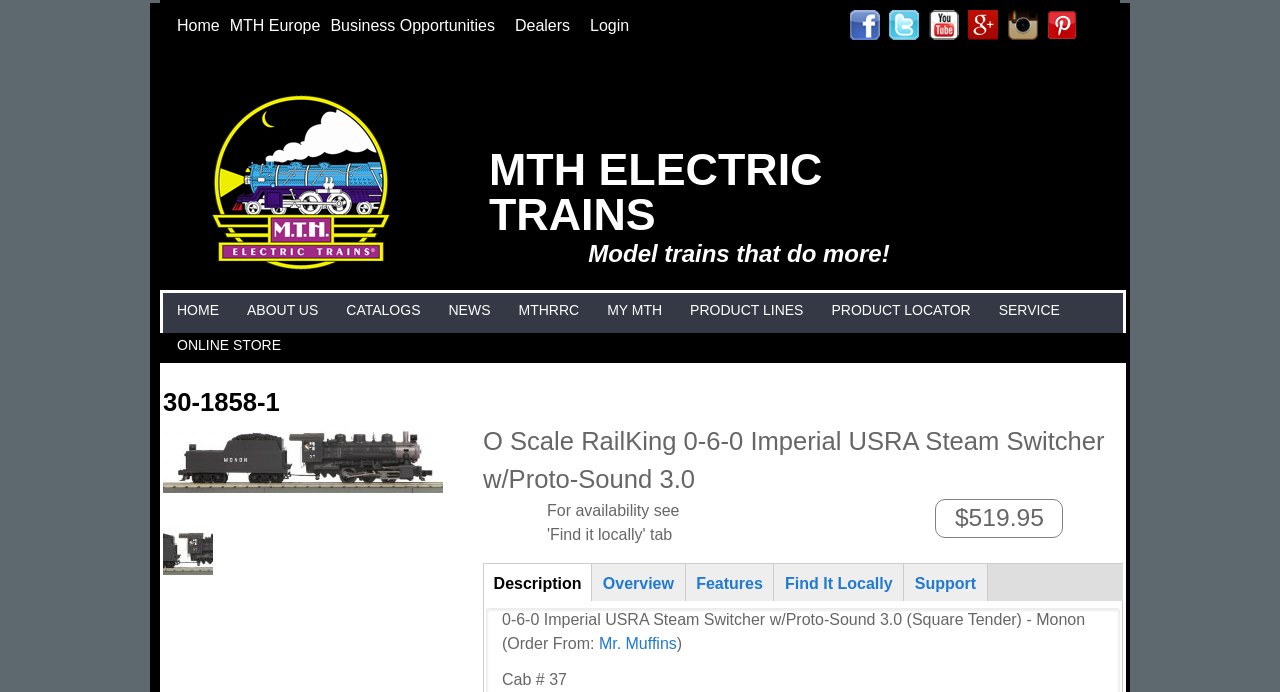Identify the bounding box coordinates for the element that needs to be clicked to fulfill this instruction: "Click on the Home link". Provide the coordinates in the format of four float numbers between 0 and 1: [left, top, right, bottom].

[0.134, 0.017, 0.176, 0.057]